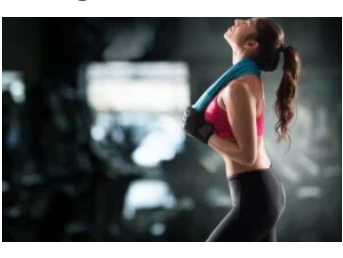What is the woman doing with the blue towel?
Answer the question with as much detail as possible.

The woman is in the process of placing a blue towel around her neck, suggesting a moment of relief after an intense workout, implying that she has just finished exercising and is now taking a break.